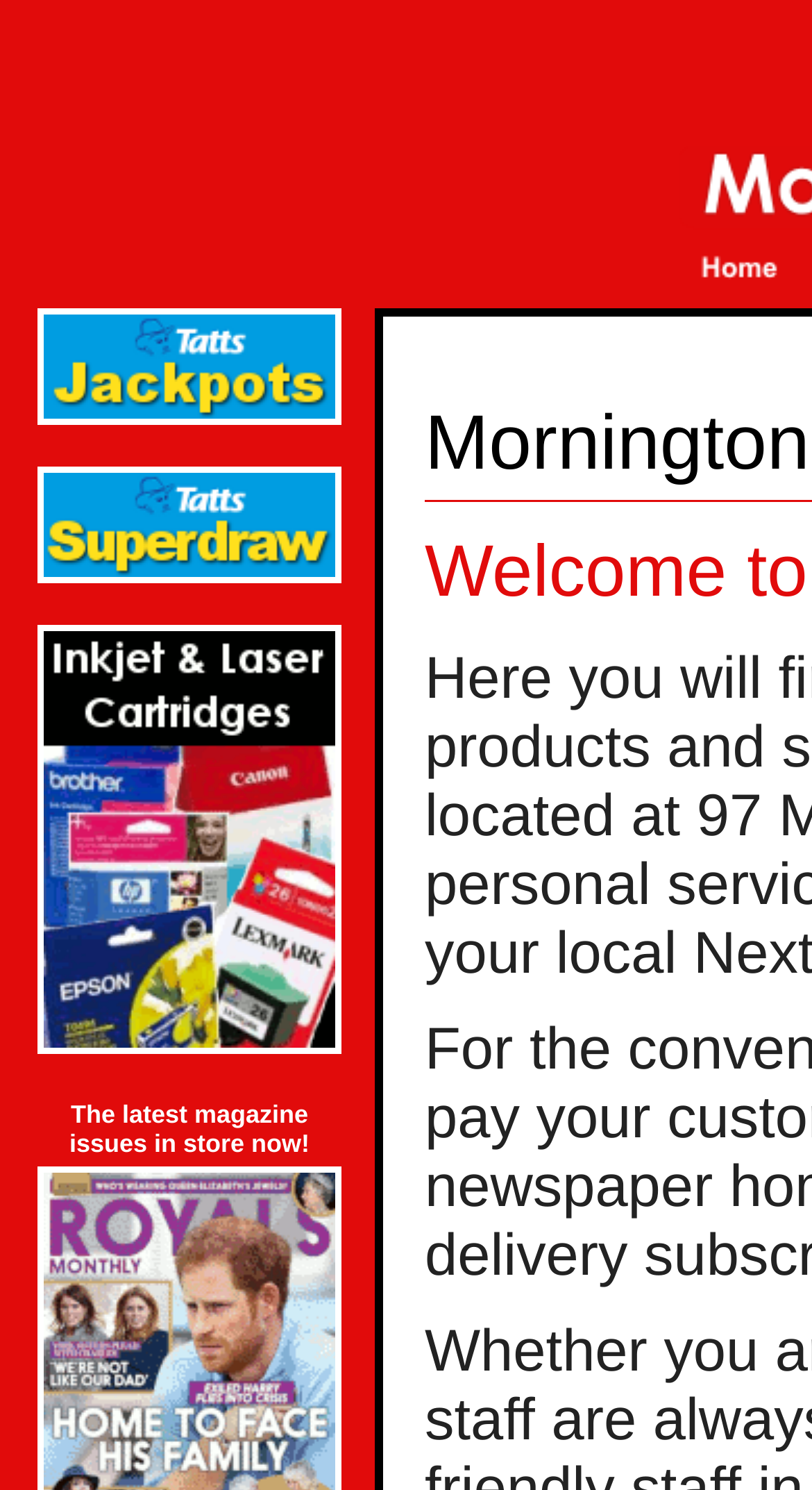Are there any magazine issues mentioned on the webpage? Examine the screenshot and reply using just one word or a brief phrase.

Yes